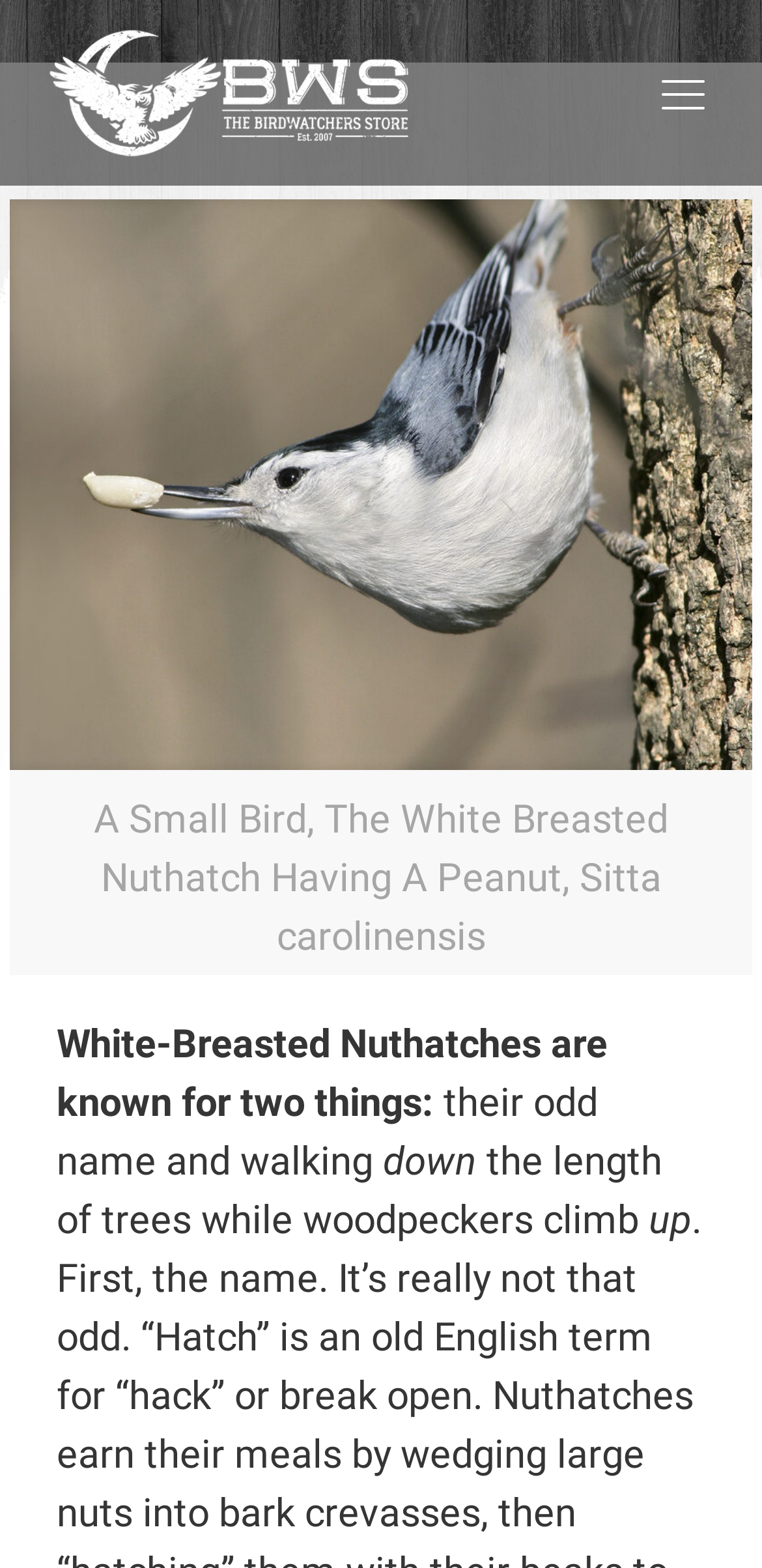Explain the webpage in detail.

The webpage is about the White-Breasted Nuthatch, a small bird species. At the top, there is a heading that reads "The Birdwatchers Store" with an accompanying image to the right. Below this heading, there are three links, two of which are icons, positioned at the top-right and top-left corners of the page, respectively. The third link is a horizontal navigation bar that spans almost the entire width of the page.

In the main content area, there is a static text that describes a White Breasted Nuthatch having a peanut, with its scientific name, Sitta carolinensis. Below this, there is a paragraph of text that discusses the bird's characteristics, starting with "White-Breasted Nuthatches are known for two things:". The text is divided into several lines, with the phrases "their odd name and walking", "down", and "the length of trees while woodpeckers climb" positioned in a staggered layout. The final word "up" is placed at the bottom-right corner of the paragraph.